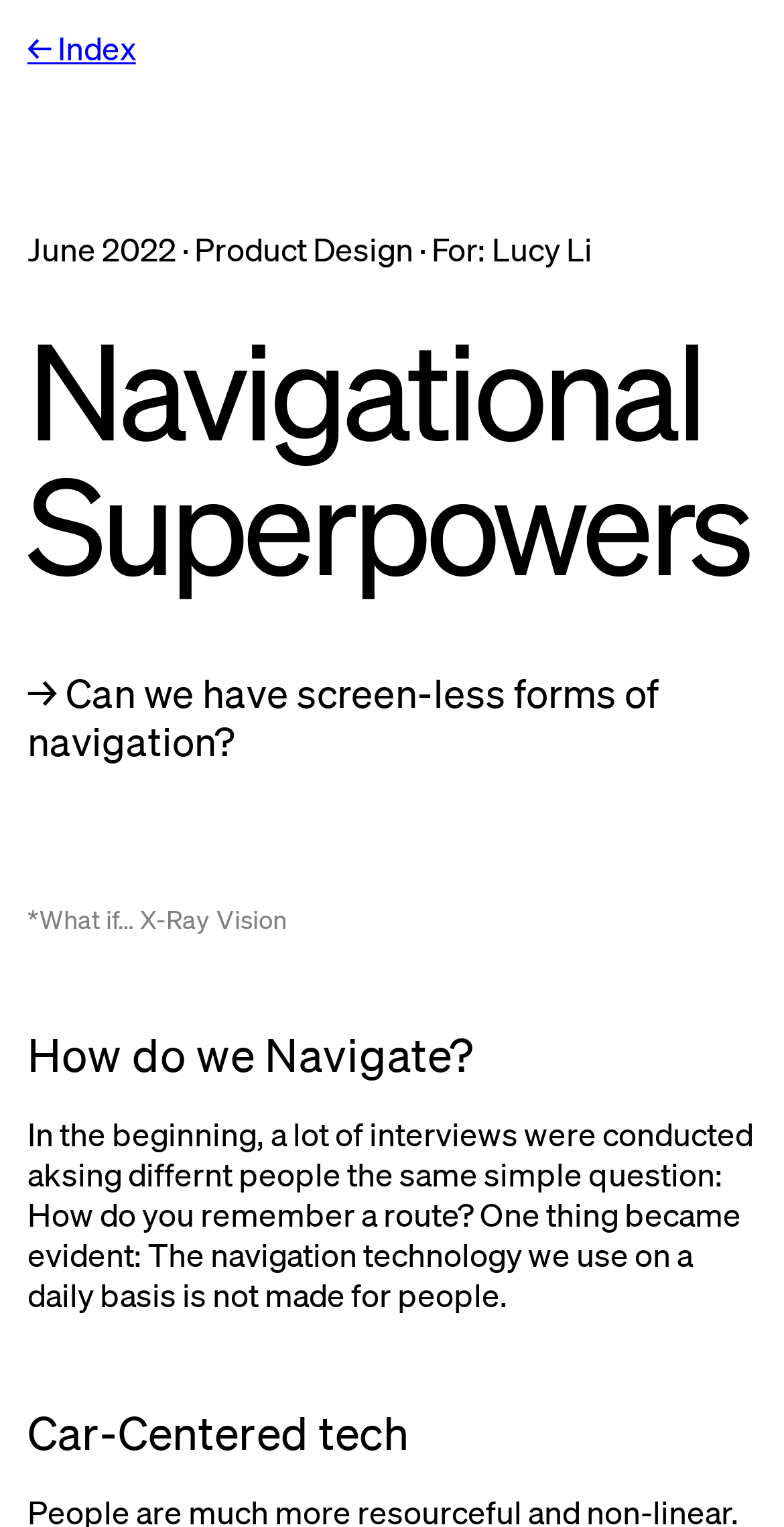Please answer the following question using a single word or phrase: 
What is the topic of the article?

Navigation